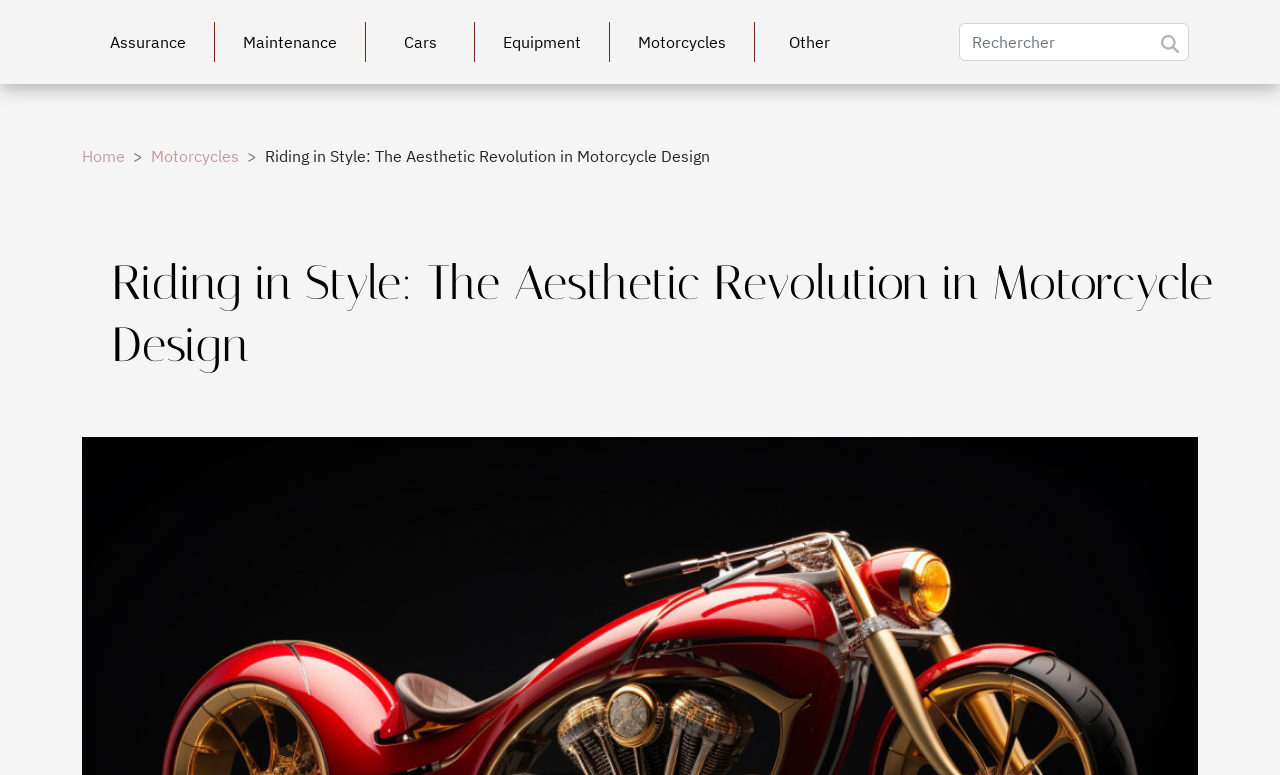Determine the bounding box coordinates of the clickable element to complete this instruction: "Click on Motorcycles link". Provide the coordinates in the format of four float numbers between 0 and 1, [left, top, right, bottom].

[0.492, 0.028, 0.574, 0.08]